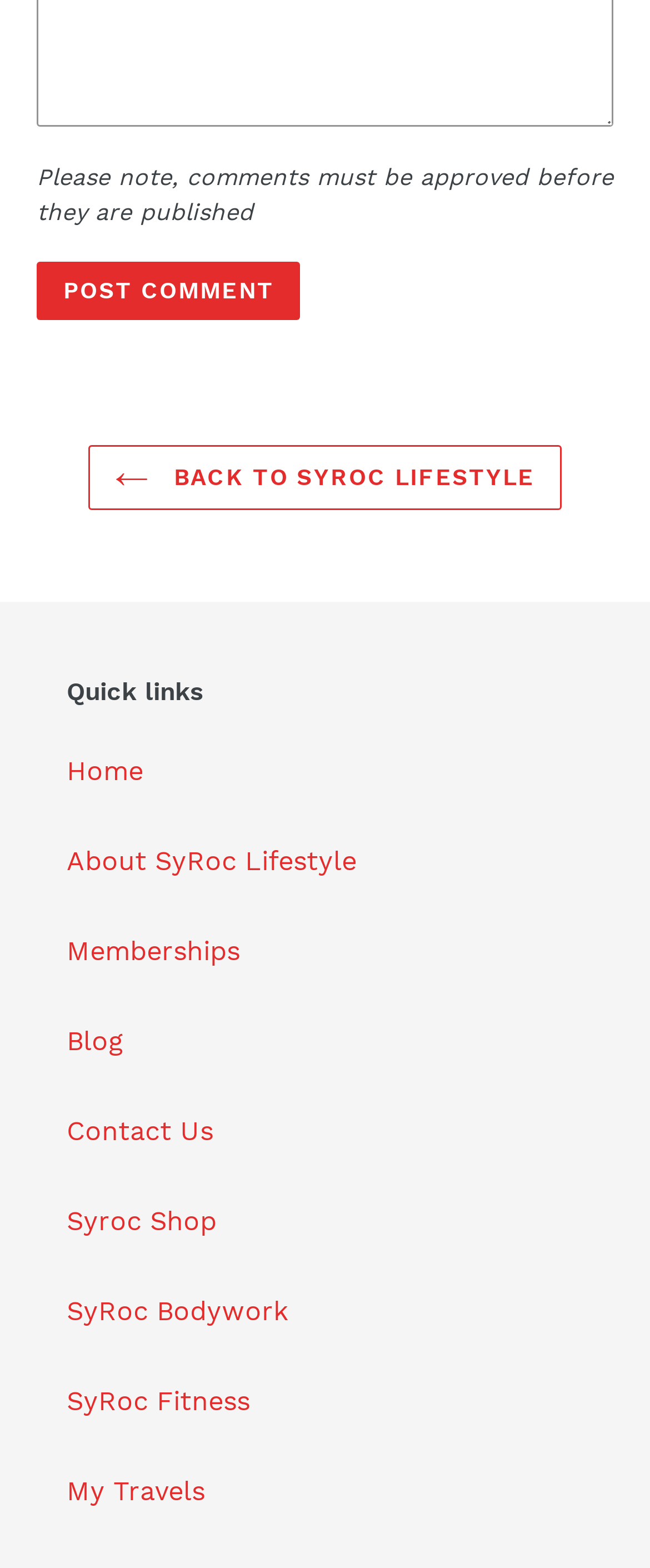Give a succinct answer to this question in a single word or phrase: 
What is the purpose of the button?

Post comment